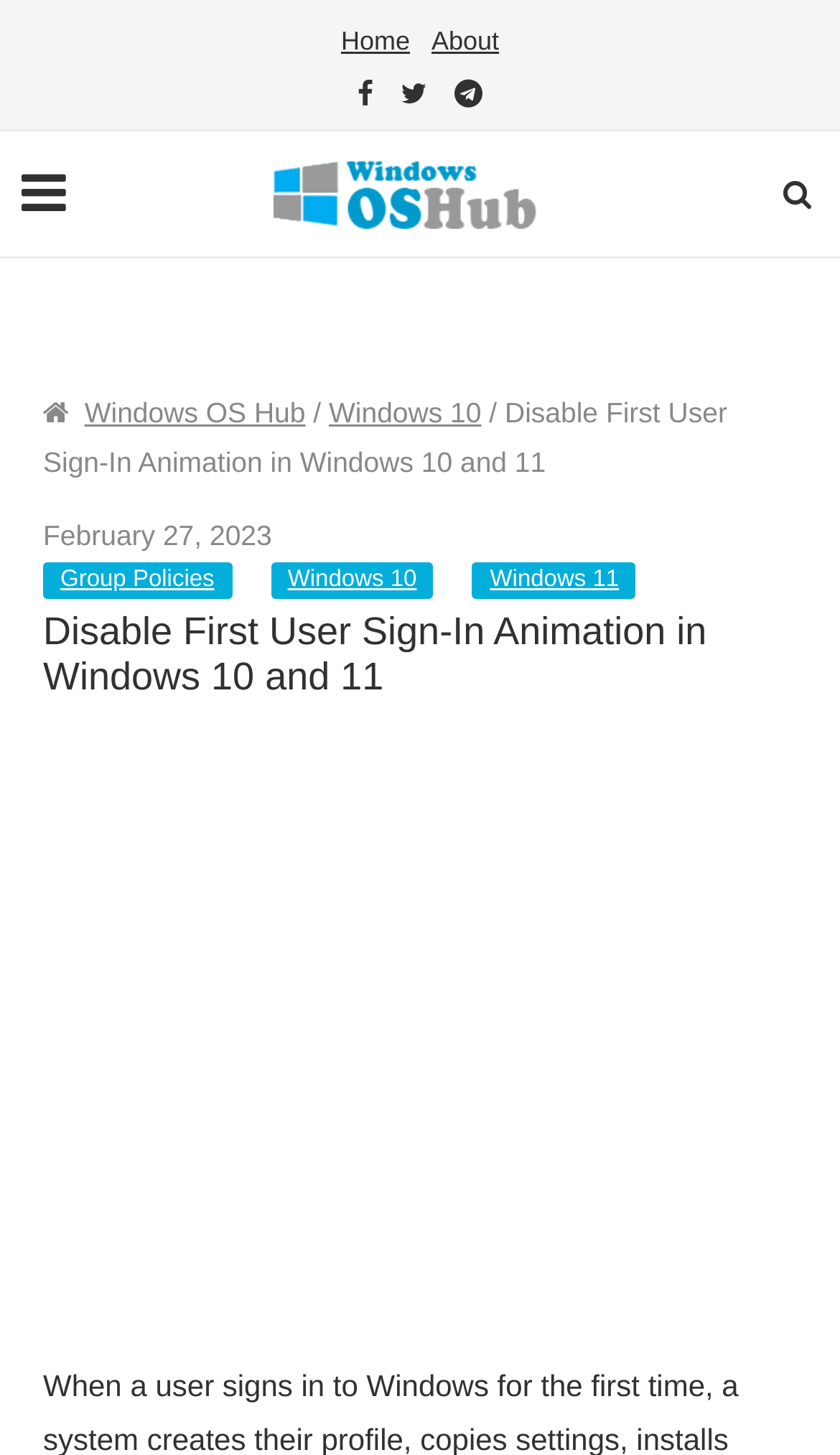Can you specify the bounding box coordinates of the area that needs to be clicked to fulfill the following instruction: "visit Windows OS Hub"?

[0.325, 0.09, 0.639, 0.176]